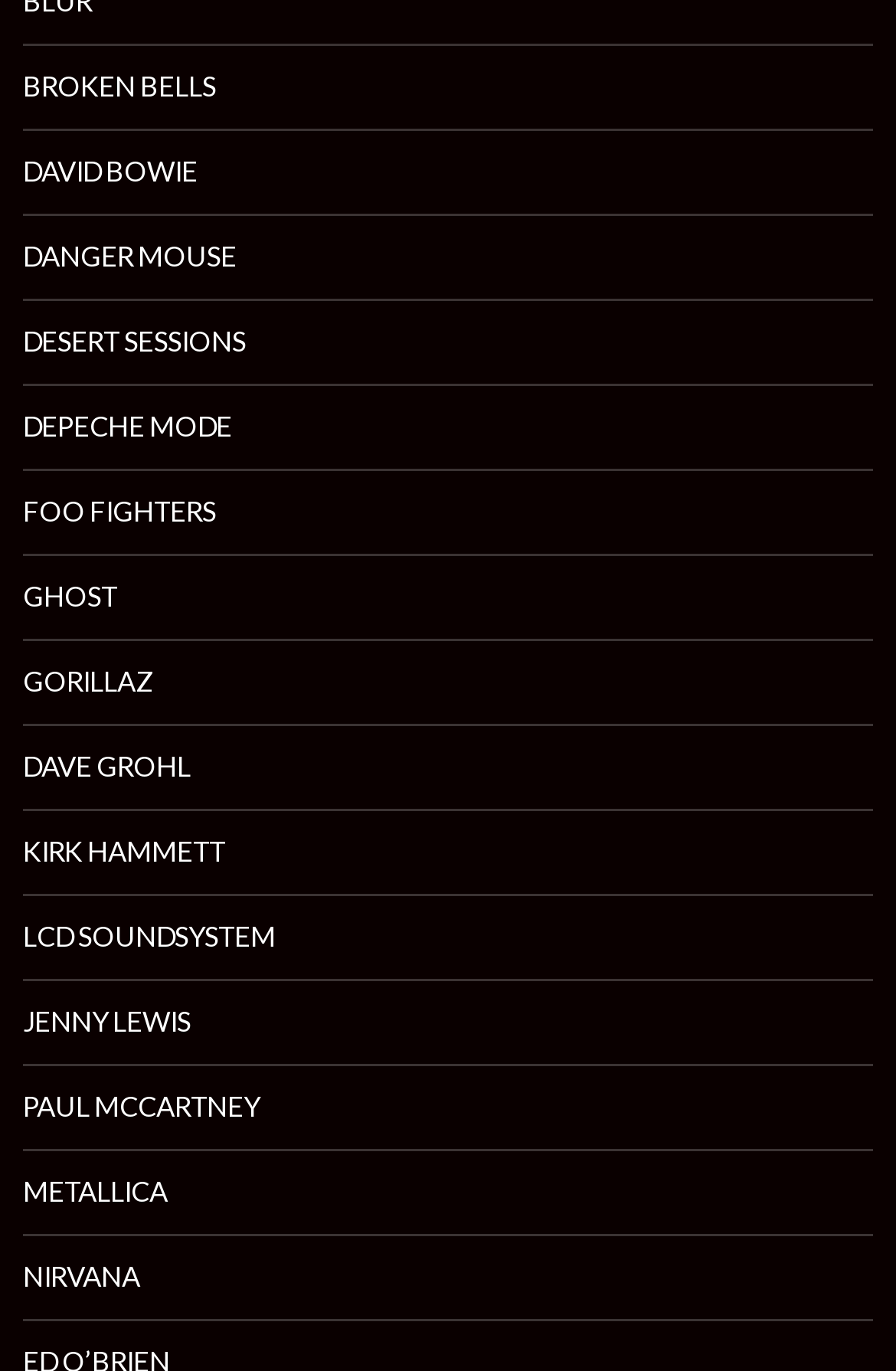Provide a short, one-word or phrase answer to the question below:
How many links are on the webpage?

15